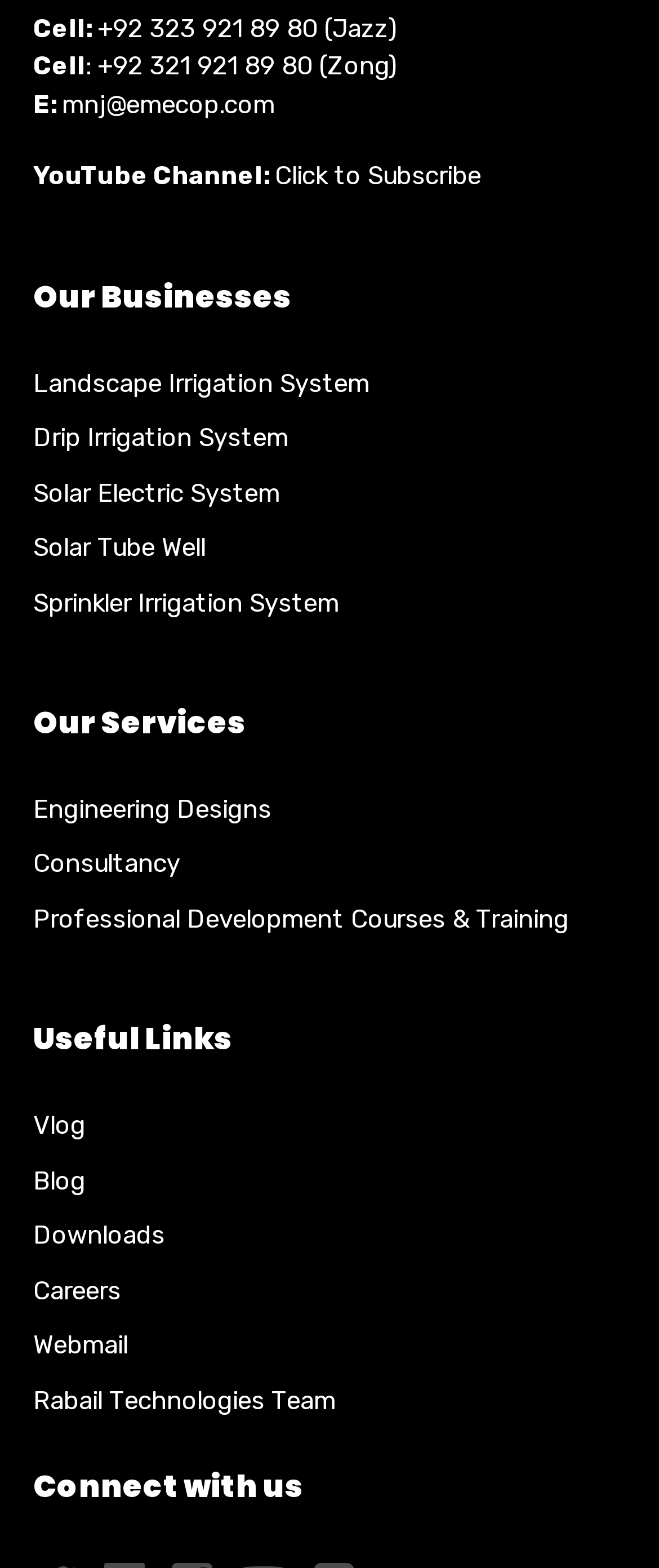Identify the bounding box coordinates of the region I need to click to complete this instruction: "Read René Zadoorian's article".

None